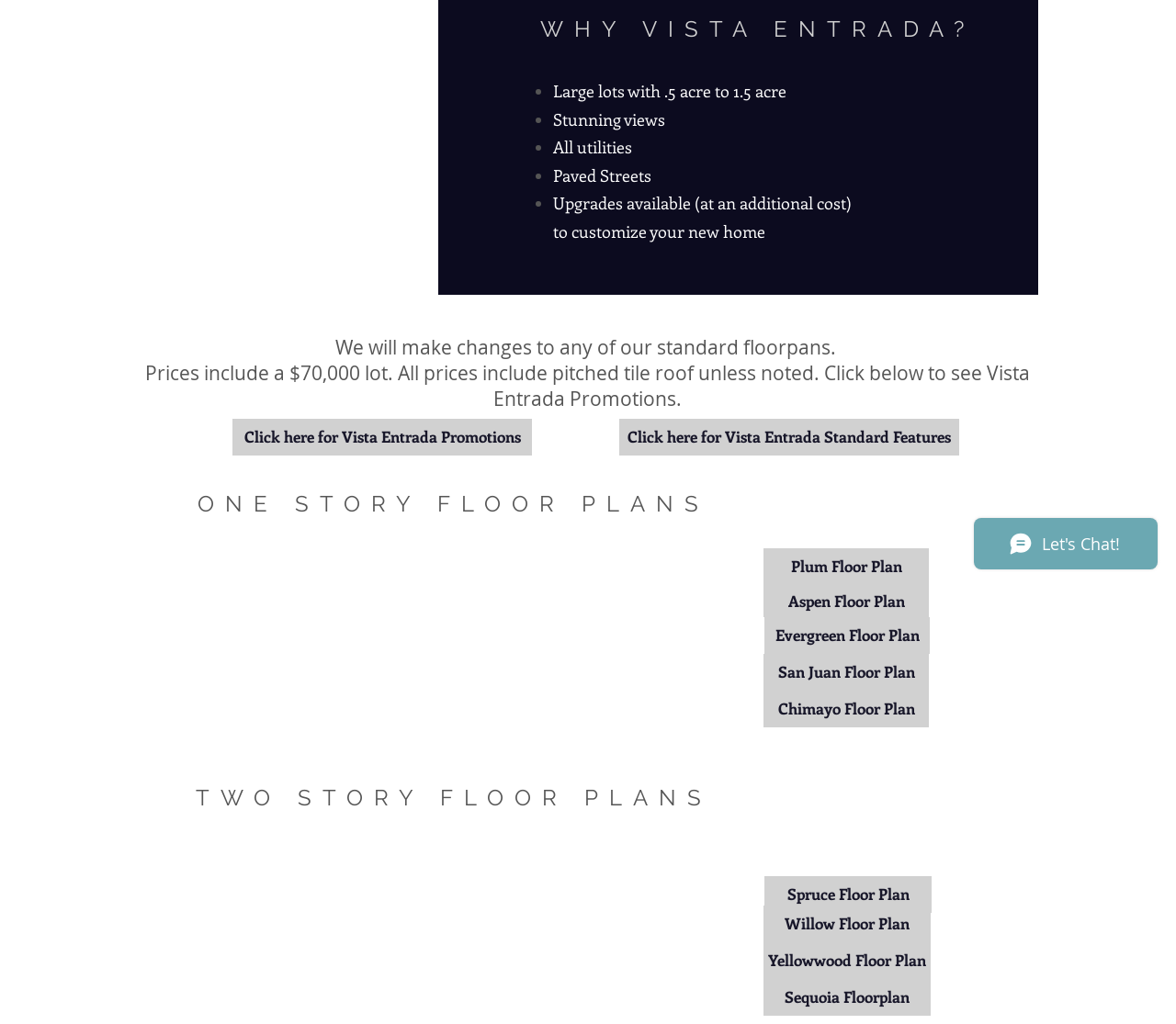From the webpage screenshot, identify the region described by Sequoia Floorplan. Provide the bounding box coordinates as (top-left x, top-left y, bottom-right x, bottom-right y), with each value being a floating point number between 0 and 1.

[0.649, 0.956, 0.791, 0.992]